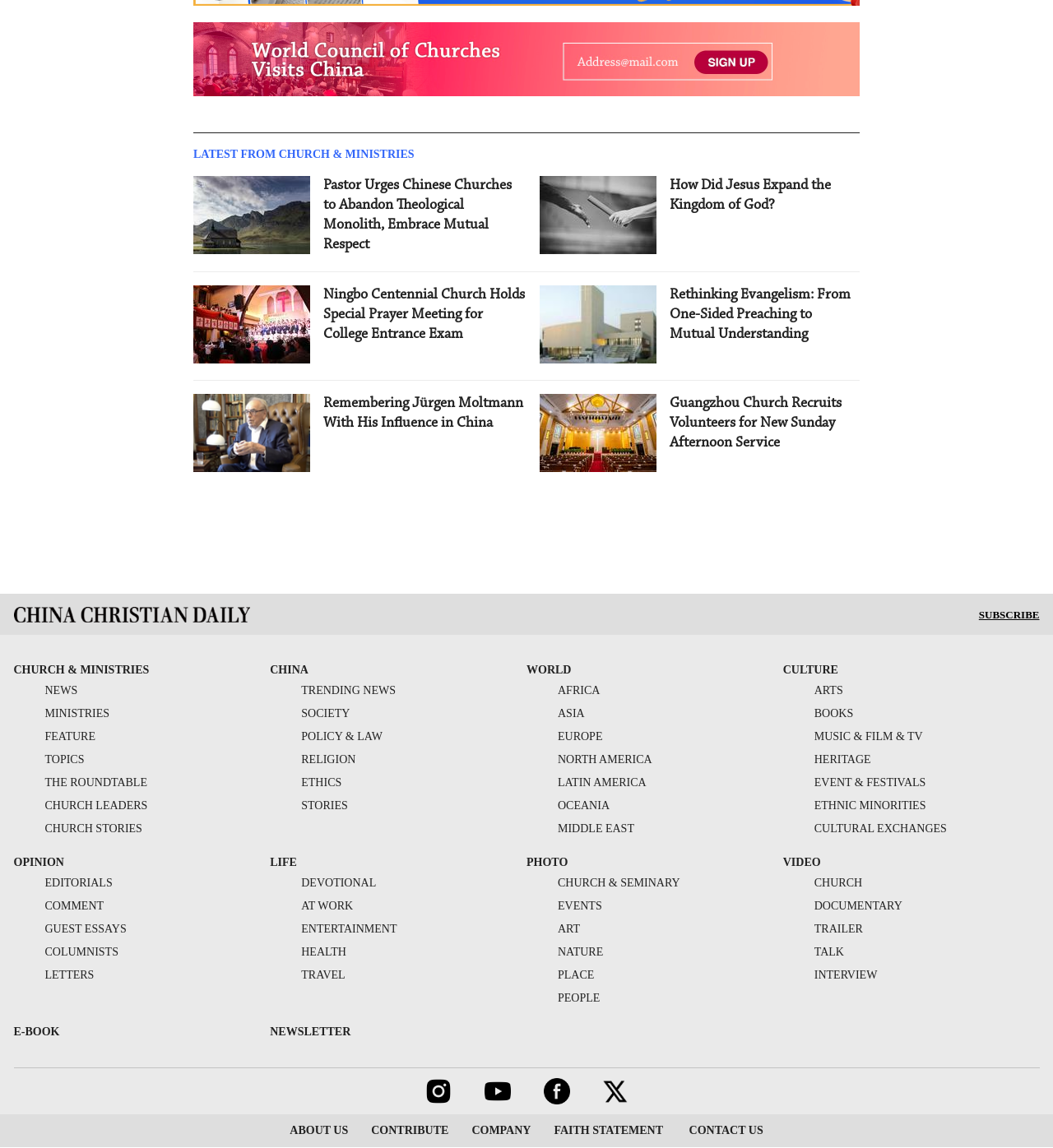Can you provide the bounding box coordinates for the element that should be clicked to implement the instruction: "View the 'PHOTO' page"?

[0.5, 0.746, 0.539, 0.757]